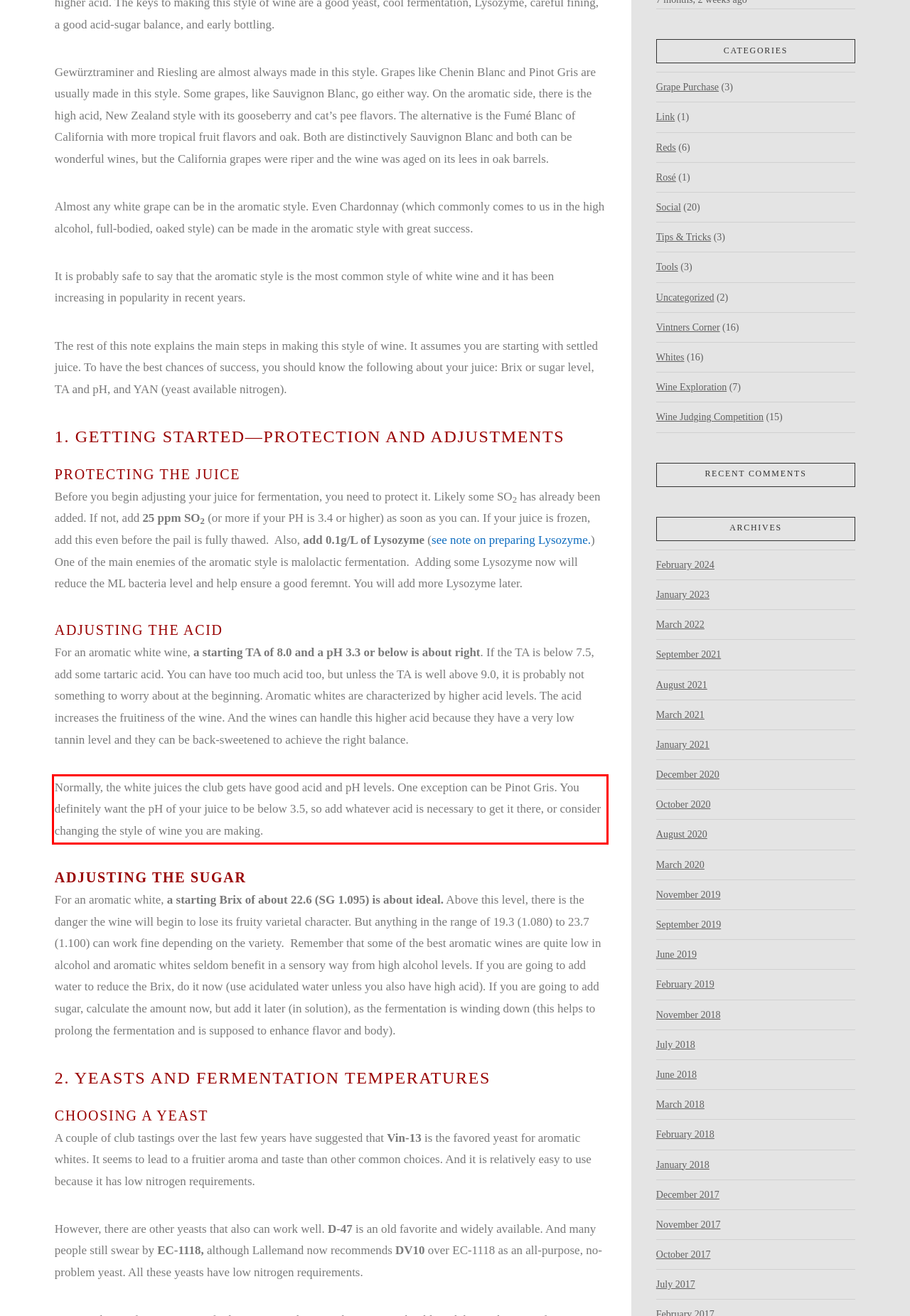The screenshot provided shows a webpage with a red bounding box. Apply OCR to the text within this red bounding box and provide the extracted content.

Normally, the white juices the club gets have good acid and pH levels. One exception can be Pinot Gris. You definitely want the pH of your juice to be below 3.5, so add whatever acid is necessary to get it there, or consider changing the style of wine you are making.